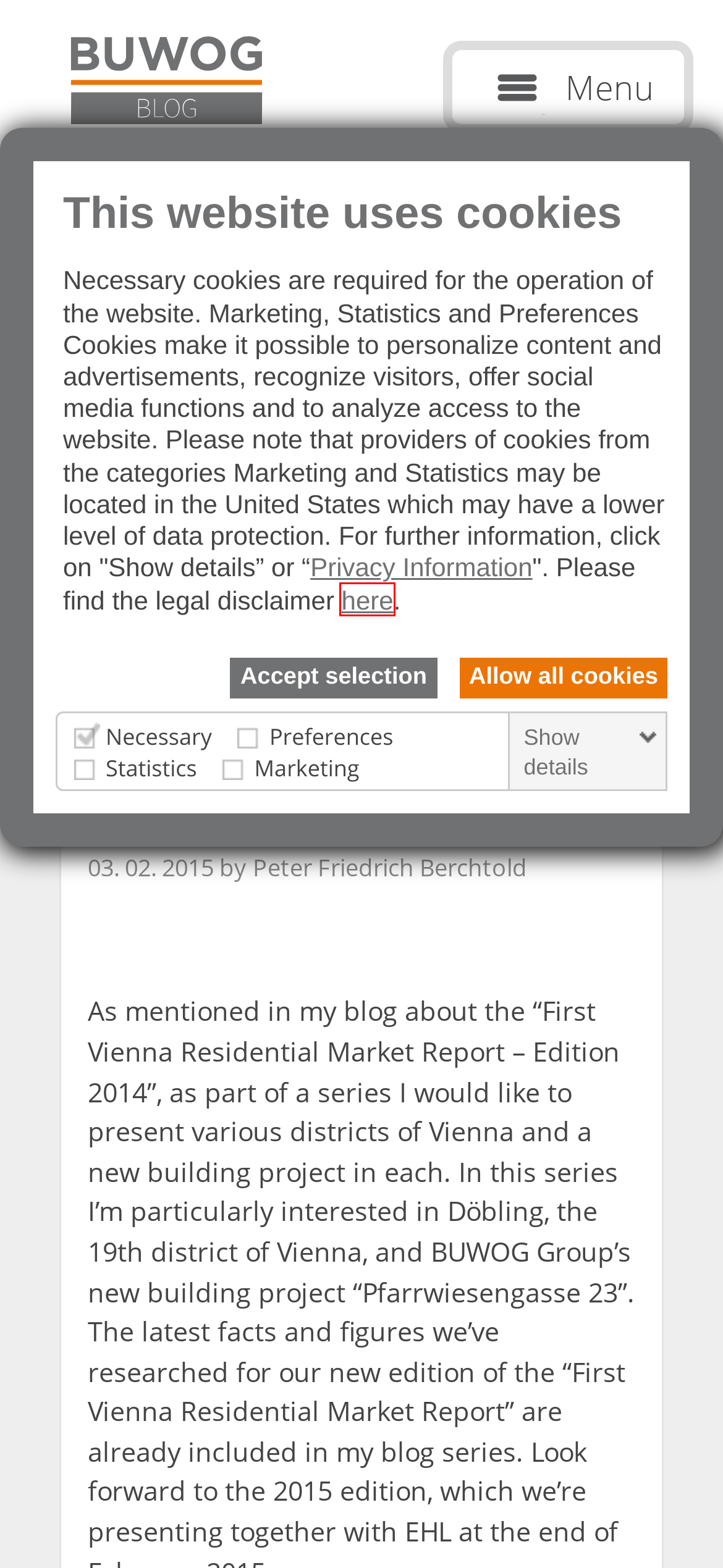Examine the screenshot of a webpage with a red bounding box around a UI element. Your task is to identify the webpage description that best corresponds to the new webpage after clicking the specified element. The given options are:
A. A new urban development: there’s progress in Krampnitz |
B. BUWOG Blog
C. BUWOG at the polis Convention 2024 | BUWOG Blog
D. Career | BUWOG Blog
E. BUWOG recognised as Company of the Year for 2024 |
F. Panorama | BUWOG Blog
G. Wohnungsmarktbericht – (eine Reihe) – 1190 Wien | BUWOG Blog
H. Living | BUWOG Blog

G